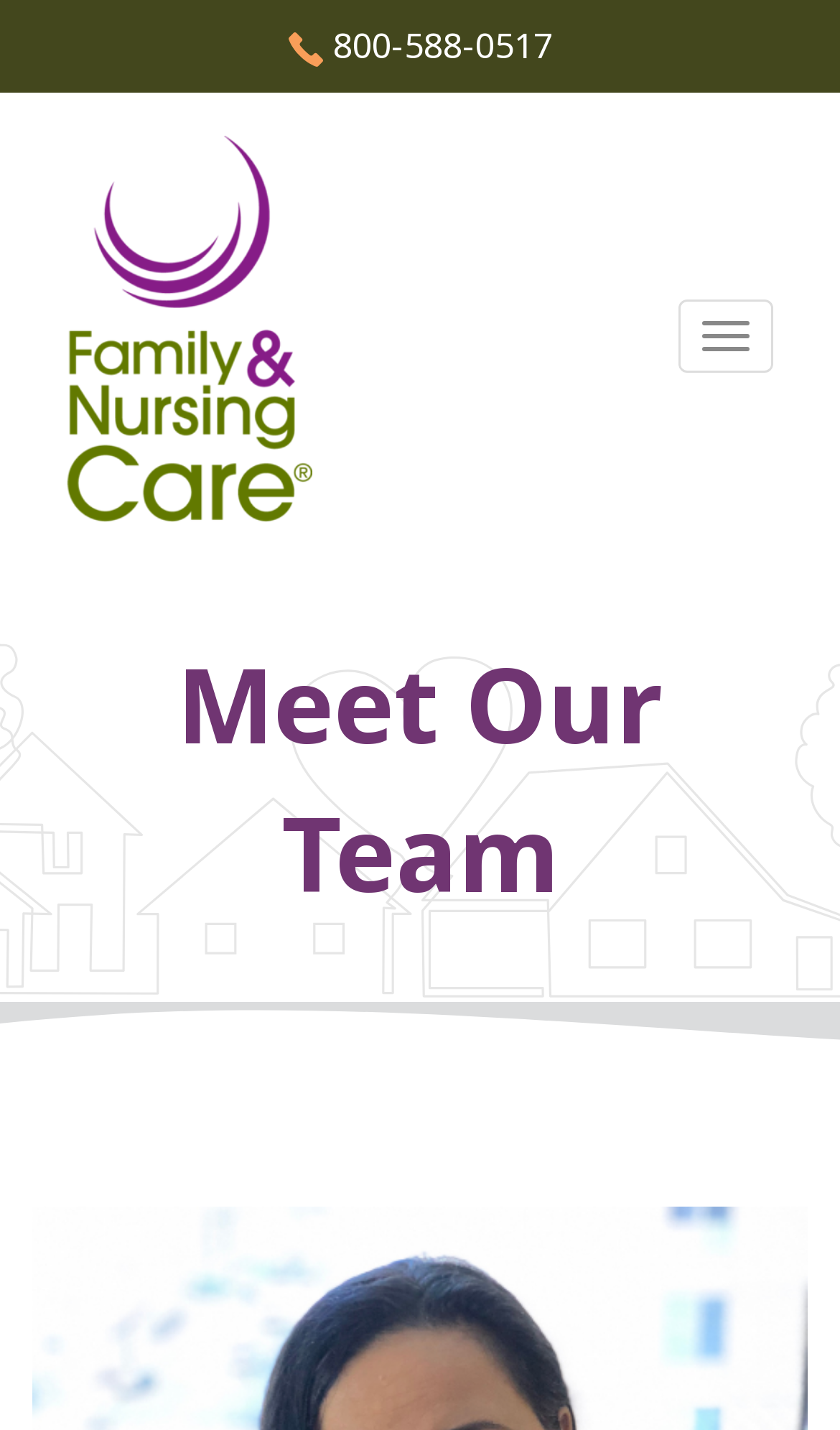Provide the bounding box coordinates of the UI element that matches the description: "Toggle navigation".

[0.808, 0.21, 0.921, 0.261]